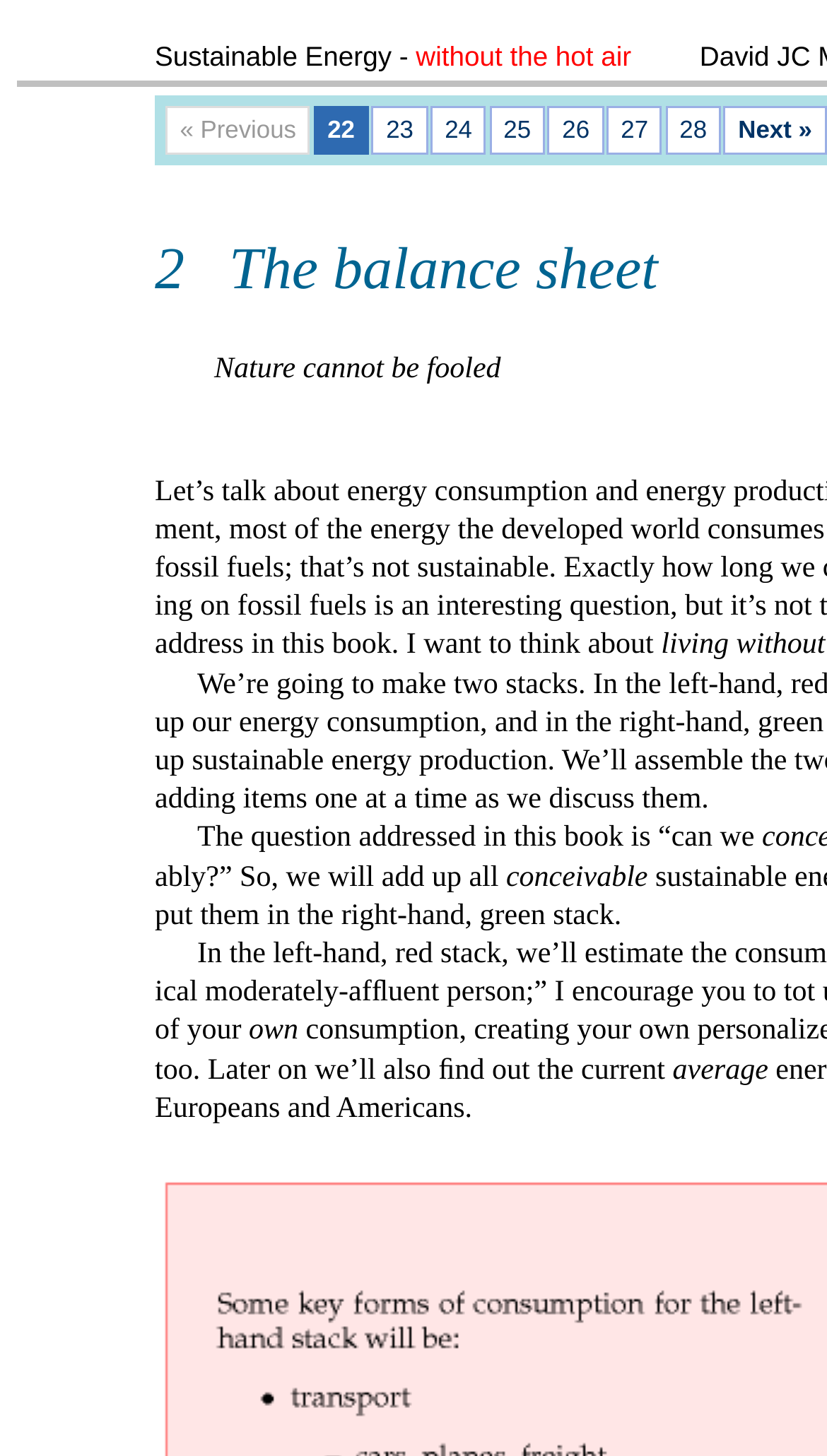Determine the title of the webpage and give its text content.

2   The balance sheet